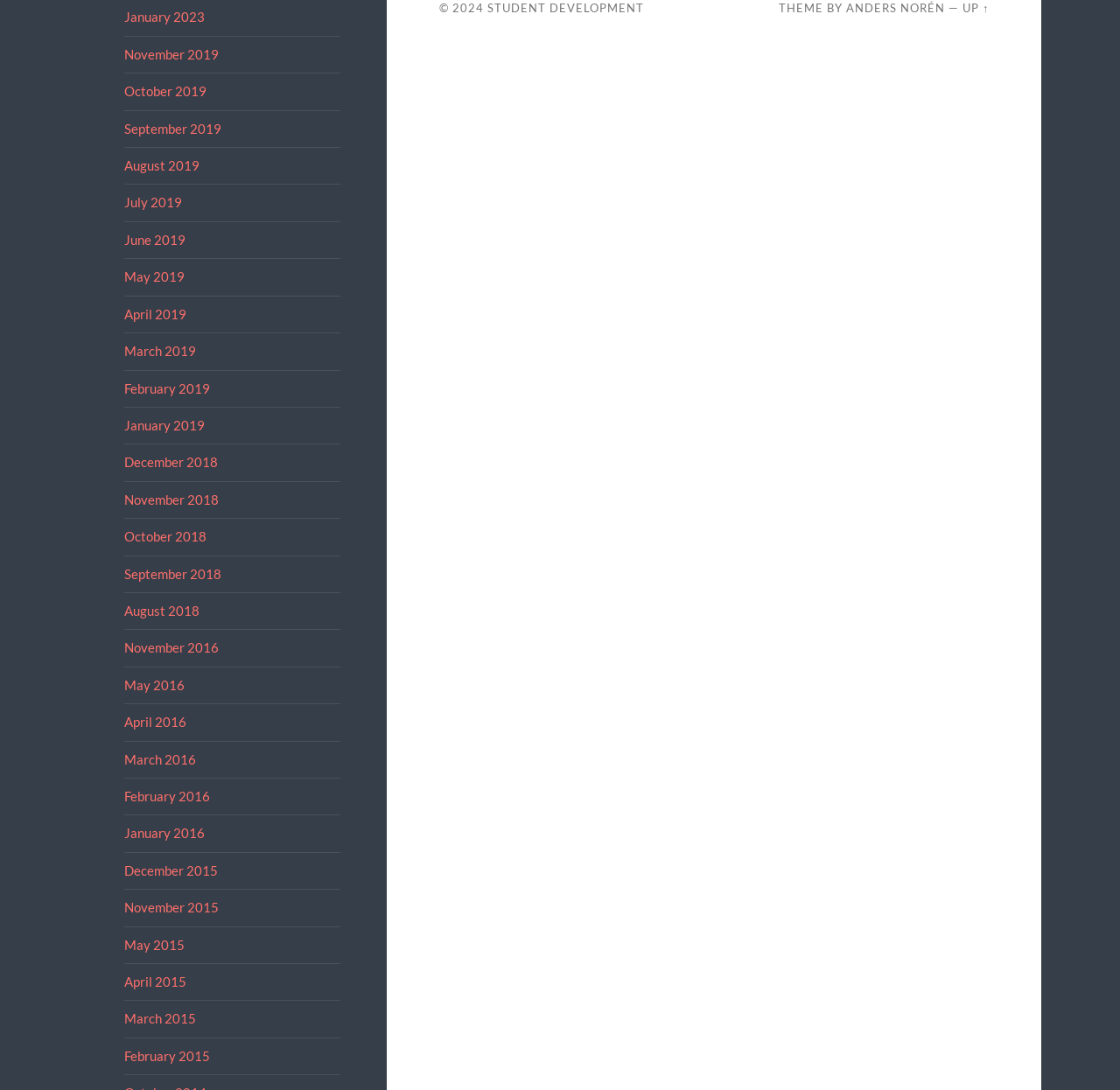What is the copyright year?
Craft a detailed and extensive response to the question.

I found a StaticText element with the content ' 2024', which indicates the copyright year.